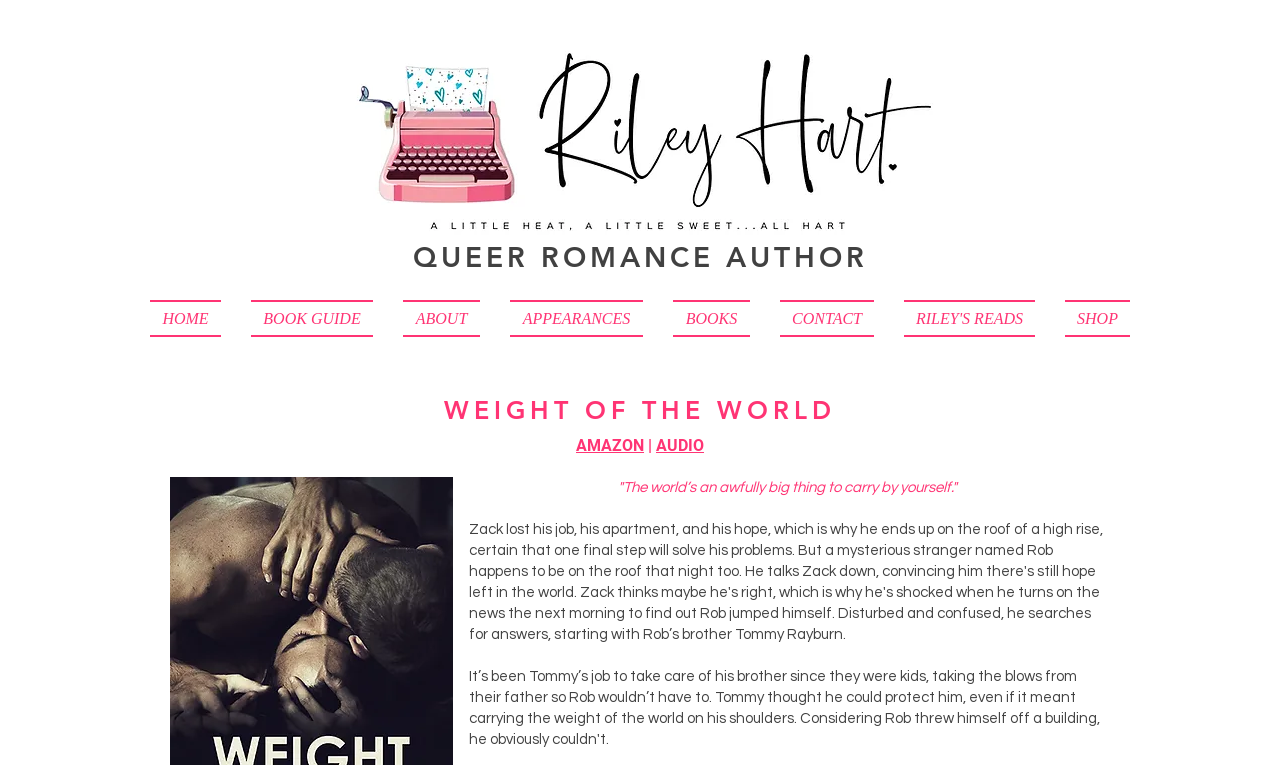Locate the bounding box coordinates for the element described below: "HOME". The coordinates must be four float values between 0 and 1, formatted as [left, top, right, bottom].

[0.117, 0.392, 0.184, 0.441]